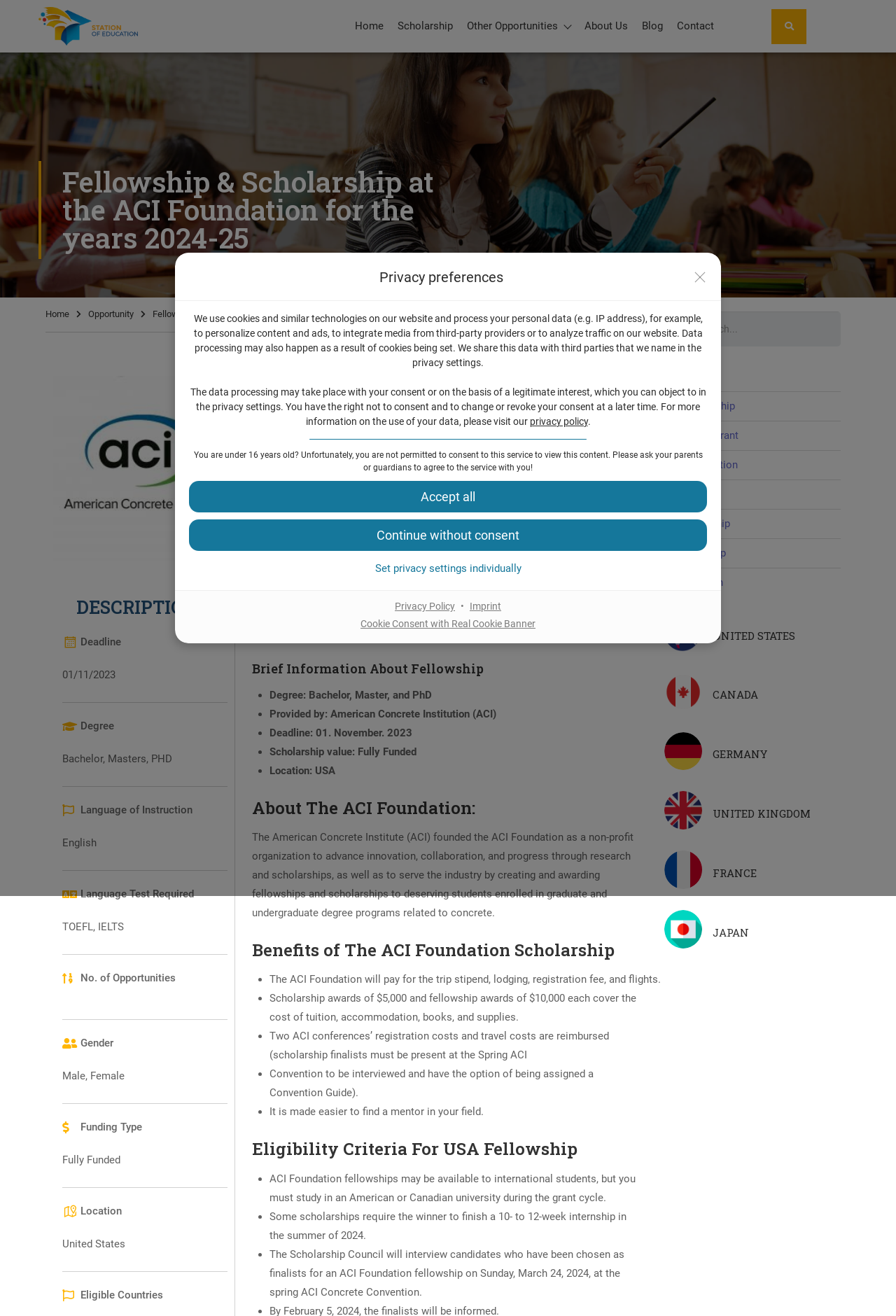Could you determine the bounding box coordinates of the clickable element to complete the instruction: "Read privacy policy"? Provide the coordinates as four float numbers between 0 and 1, i.e., [left, top, right, bottom].

[0.591, 0.316, 0.656, 0.324]